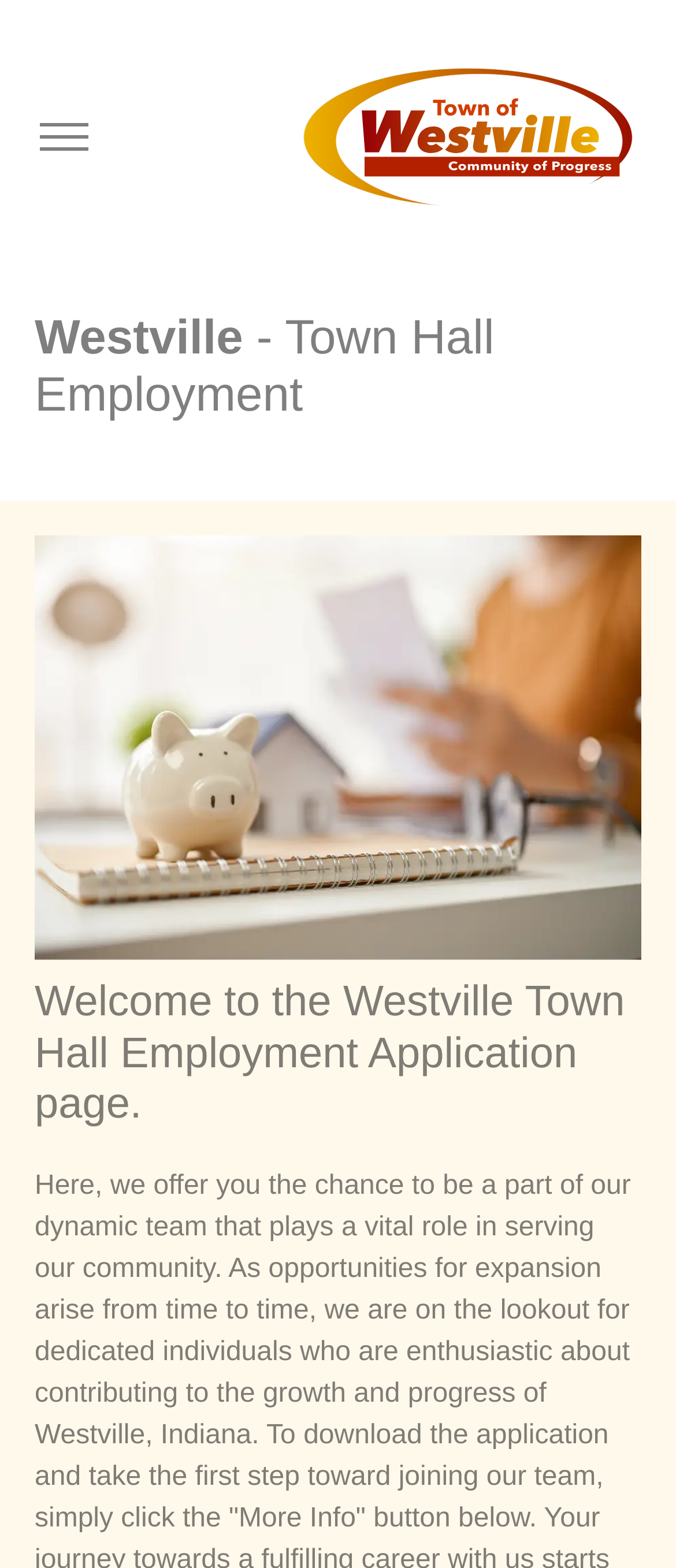What is the purpose of the button at the bottom-right?
Please ensure your answer is as detailed and informative as possible.

The button at the bottom-right corner of the page, with bounding box coordinates [0.856, 0.672, 0.949, 0.712], is likely used to scroll to the top of the page, as it is commonly used for this purpose on web pages.